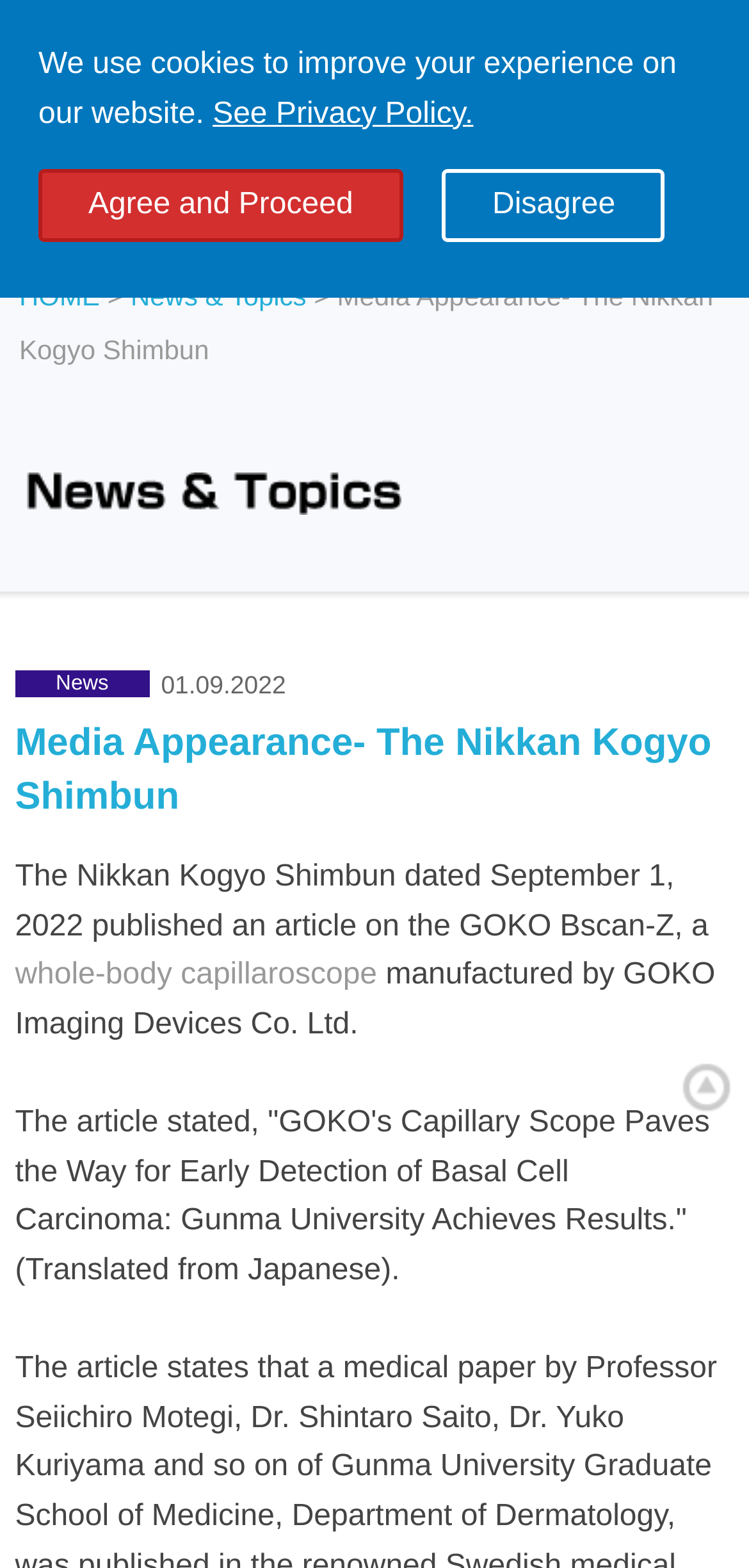Please identify the bounding box coordinates of the area that needs to be clicked to follow this instruction: "Request a quote".

[0.026, 0.124, 0.379, 0.145]